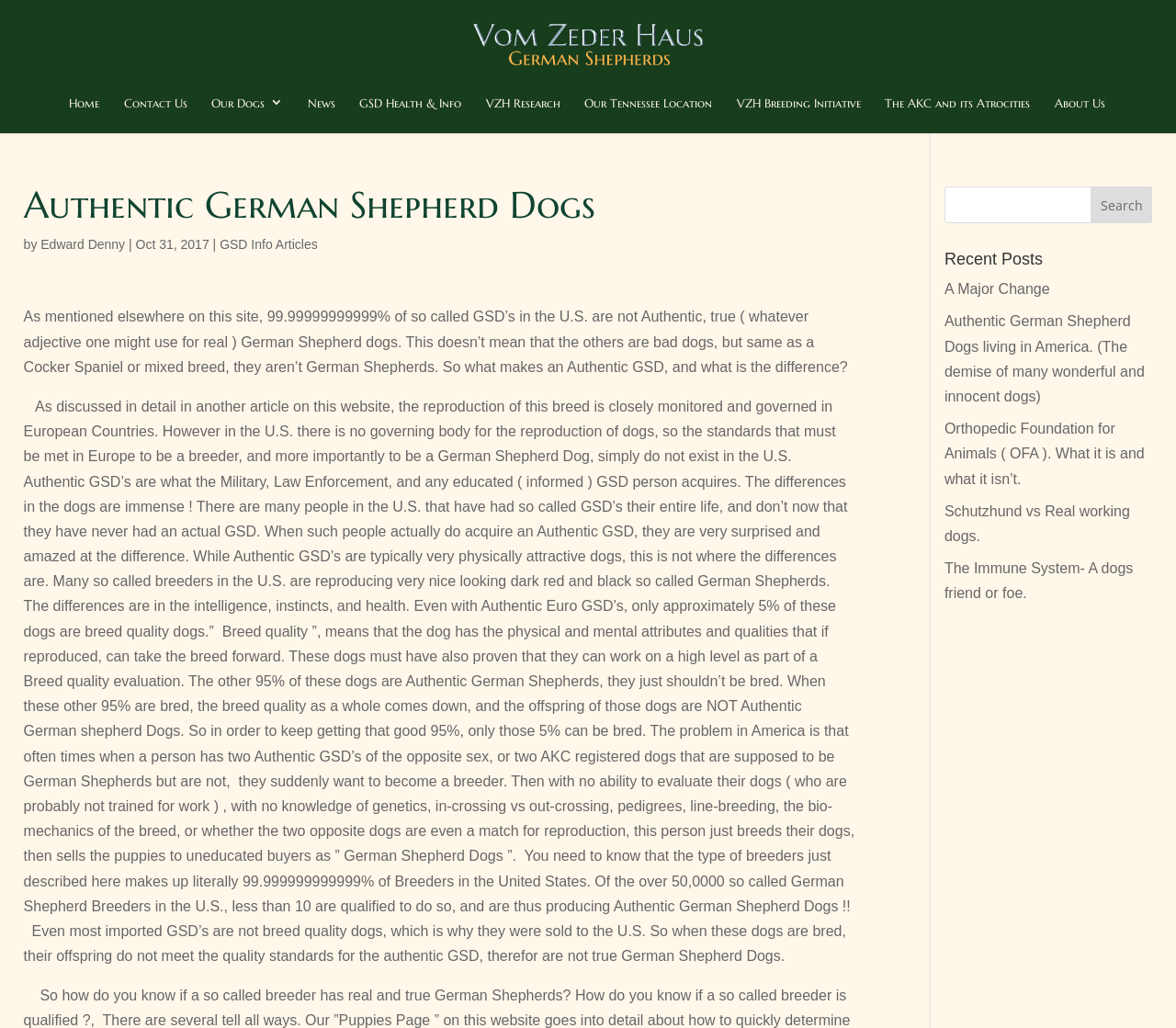Determine the bounding box coordinates for the clickable element required to fulfill the instruction: "Click the 'Home' link". Provide the coordinates as four float numbers between 0 and 1, i.e., [left, top, right, bottom].

[0.059, 0.094, 0.085, 0.13]